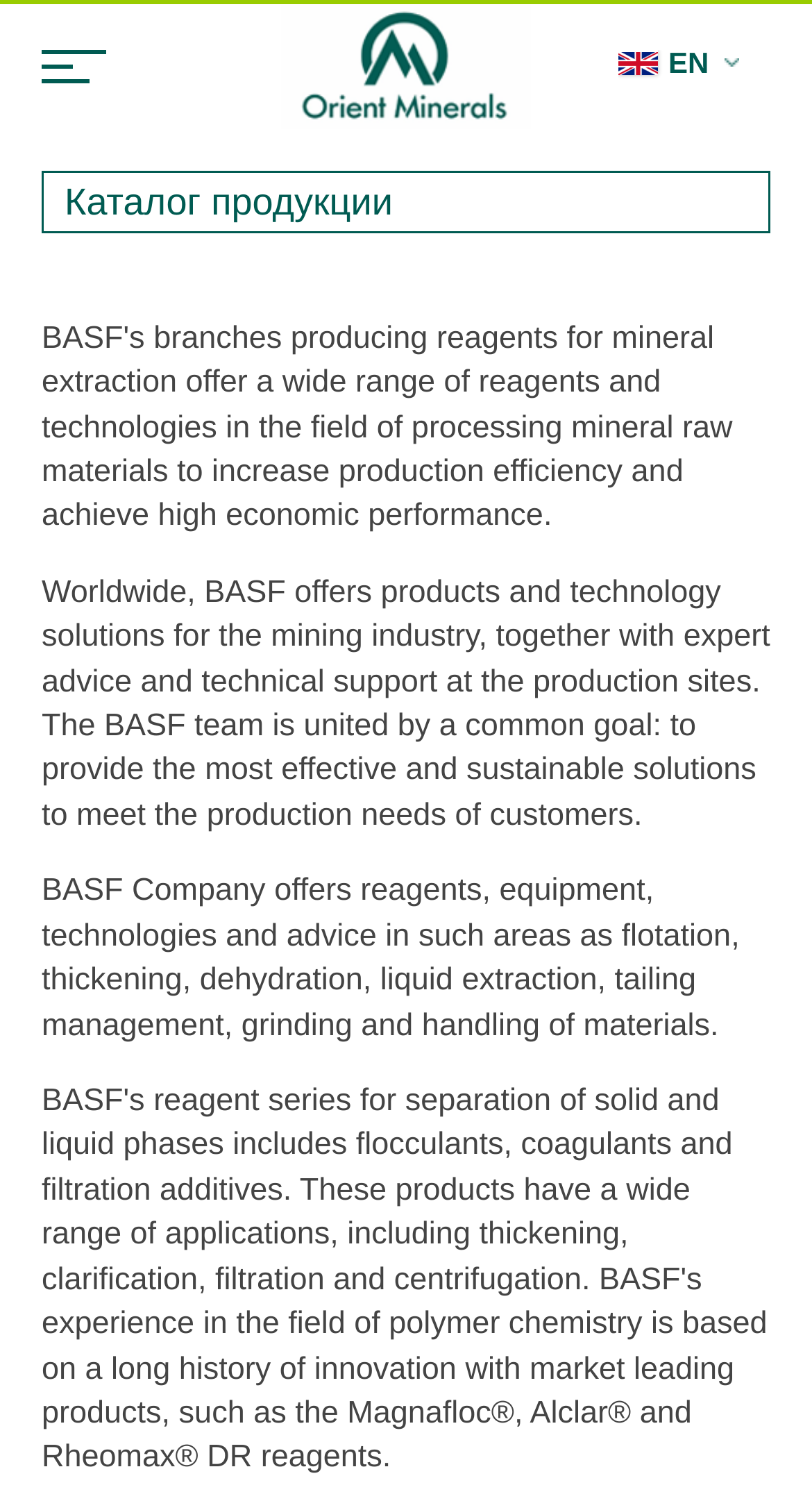Indicate the bounding box coordinates of the clickable region to achieve the following instruction: "View the company's products."

[0.0, 0.258, 1.0, 0.335]